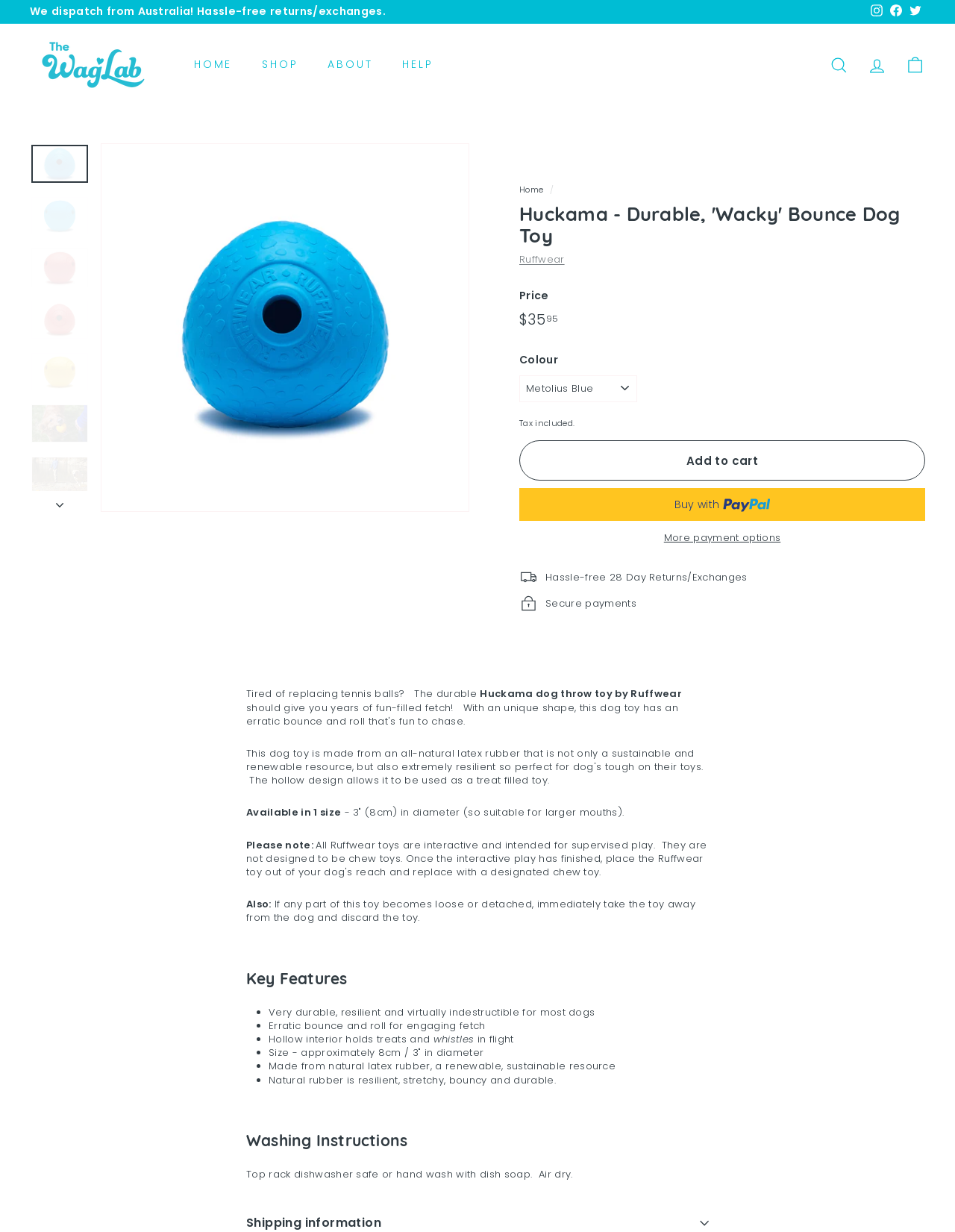Provide a one-word or short-phrase answer to the question:
What is the material of the Huckama dog toy?

Natural latex rubber